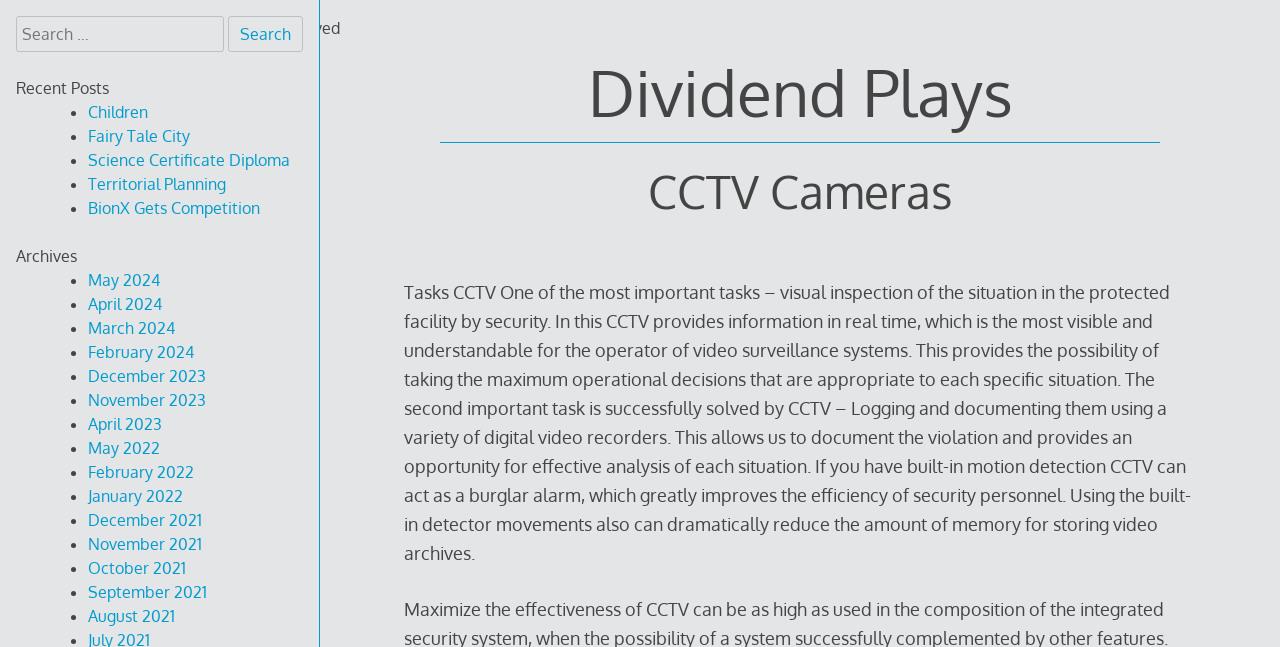Determine the bounding box coordinates of the region that needs to be clicked to achieve the task: "Read recent post 'Children'".

[0.069, 0.157, 0.116, 0.188]